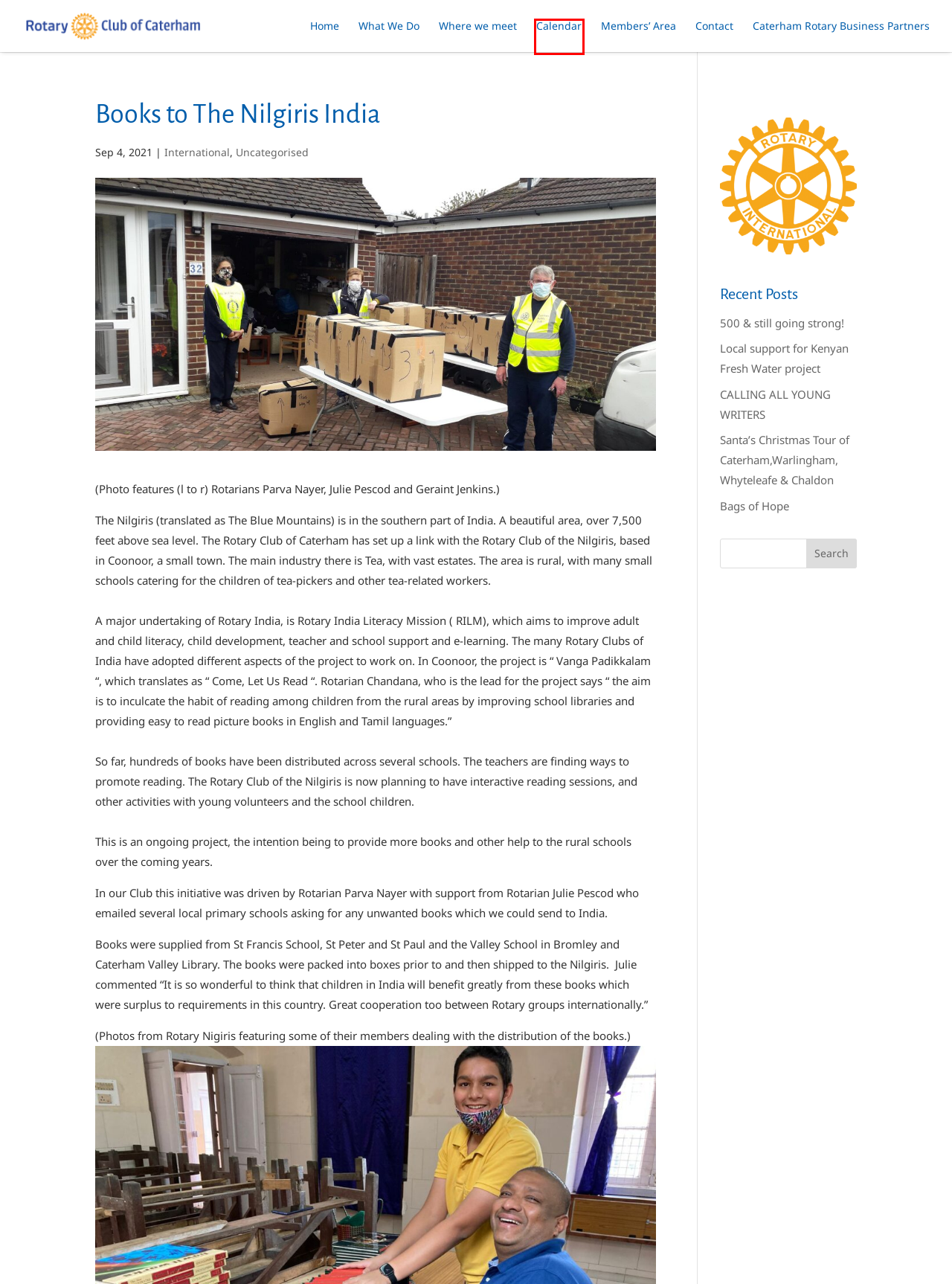Look at the given screenshot of a webpage with a red rectangle bounding box around a UI element. Pick the description that best matches the new webpage after clicking the element highlighted. The descriptions are:
A. 500 & still going strong! | Rotary Club of Caterham
B. Calendar | Rotary Club of Caterham
C. Where we meet | Rotary Club of Caterham
D. CALLING ALL YOUNG WRITERS | Rotary Club of Caterham
E. Santa’s Christmas Tour of Caterham,Warlingham, Whyteleafe & Chaldon | Rotary Club of Caterham
F. Bags of Hope | Rotary Club of Caterham
G. Members’ Area | Rotary Club of Caterham
H. Caterham Rotary Business Partners | Rotary Club of Caterham

B